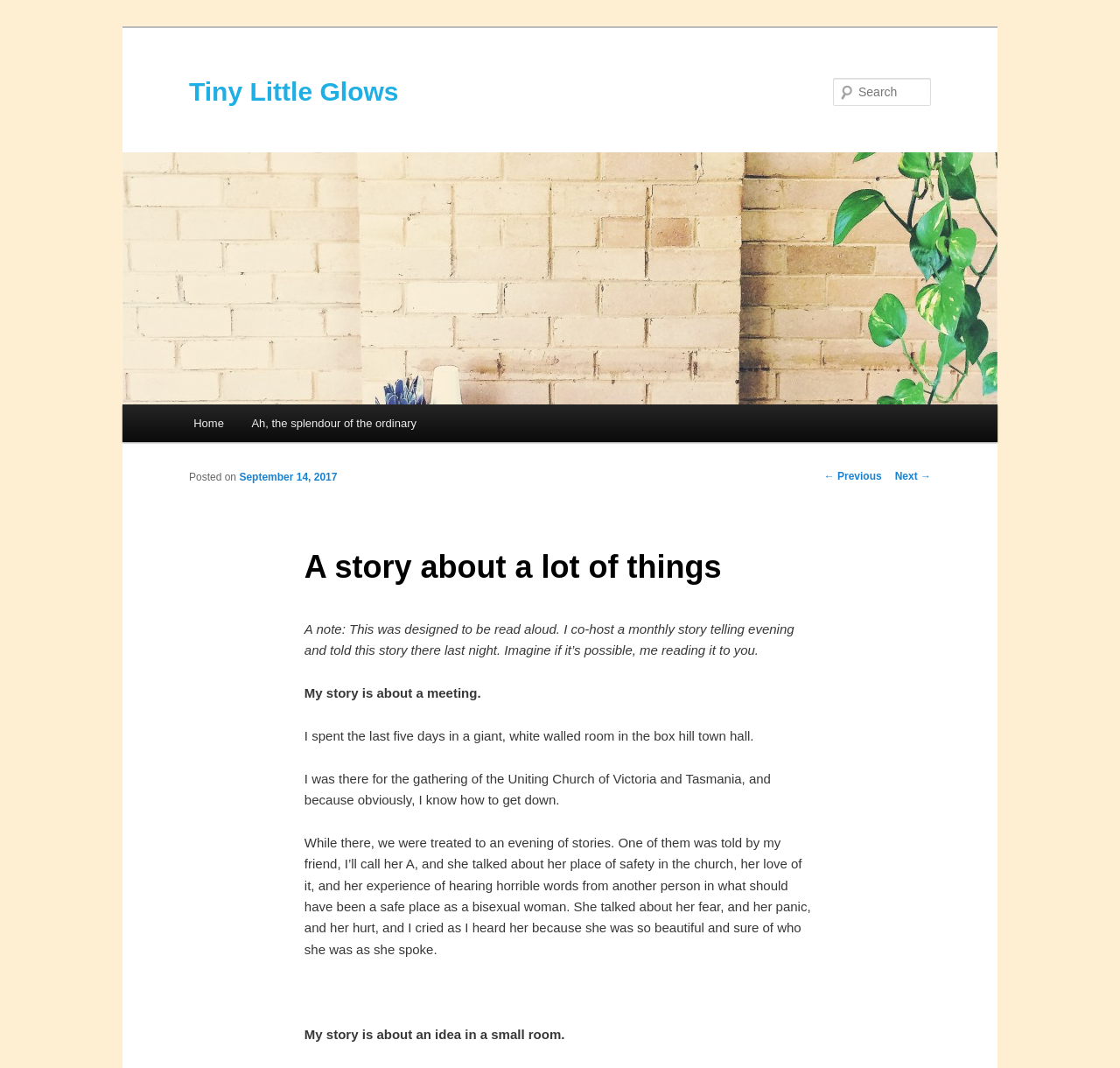Provide the bounding box coordinates in the format (top-left x, top-left y, bottom-right x, bottom-right y). All values are floating point numbers between 0 and 1. Determine the bounding box coordinate of the UI element described as: September 14, 2017

[0.214, 0.441, 0.301, 0.452]